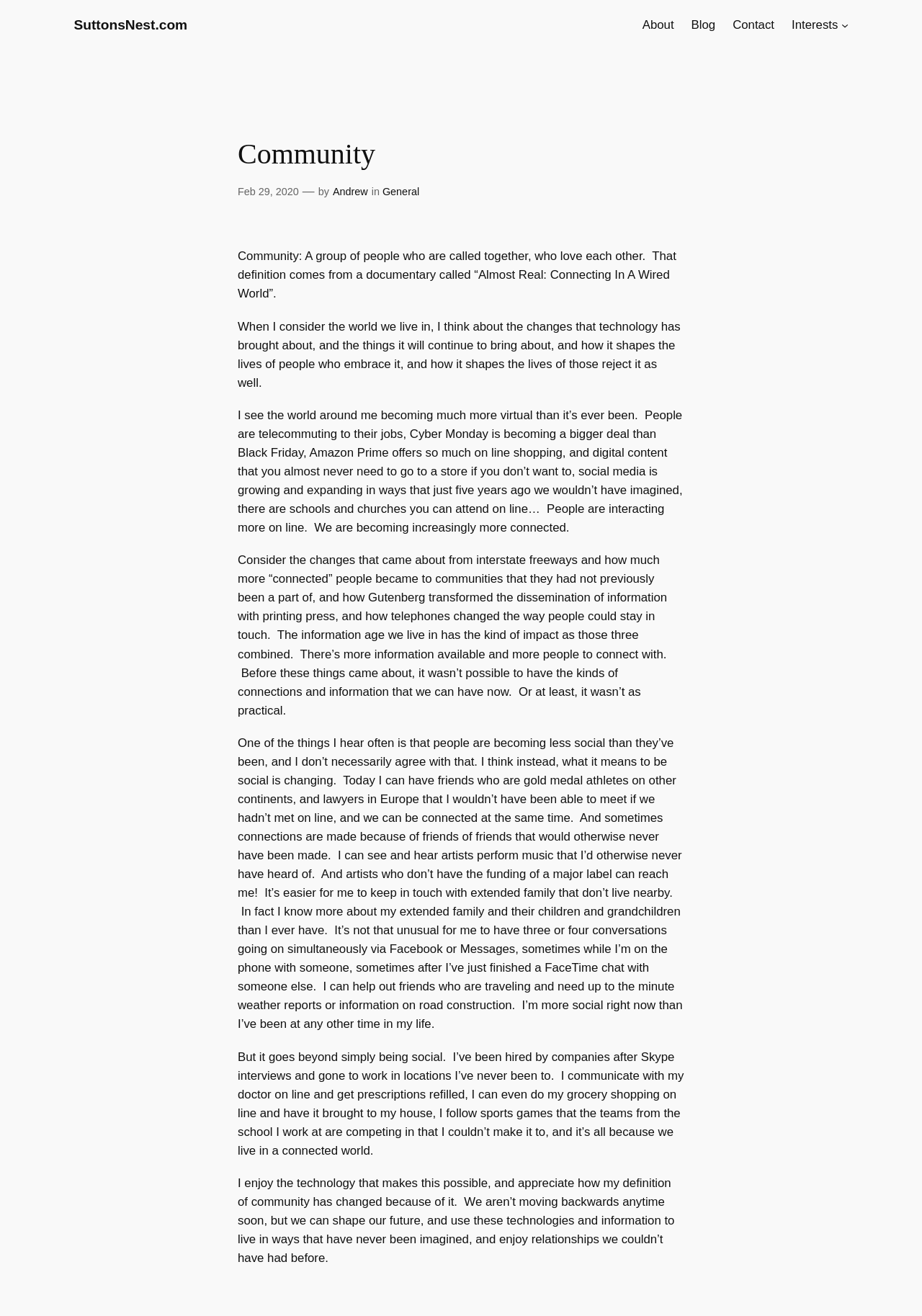Could you indicate the bounding box coordinates of the region to click in order to complete this instruction: "Type your name".

None